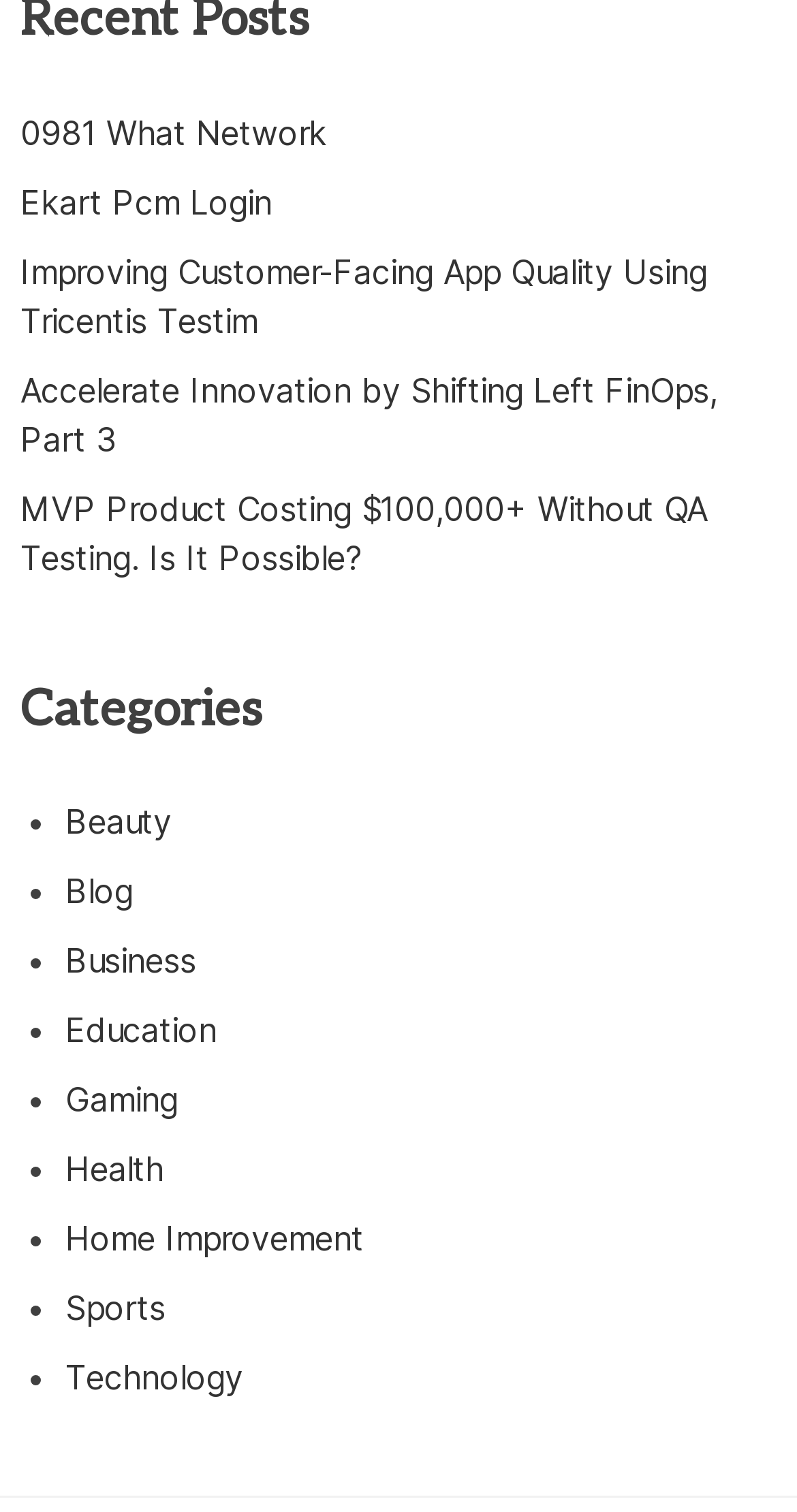Please identify the bounding box coordinates of the region to click in order to complete the task: "Visit the 'Ekart Pcm Login' page". The coordinates must be four float numbers between 0 and 1, specified as [left, top, right, bottom].

[0.026, 0.11, 0.927, 0.156]